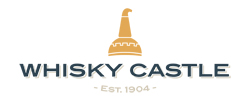Analyze the image and describe all key details you can observe.

The image showcases the logo of "Whisky Castle," a renowned establishment founded in 1904. The logo features a distinctive design that includes a stylized representation of a castle tower, highlighted in gold, symbolizing the heritage and tradition associated with whisky distillation. Below the tower, the words "Whisky Castle" are displayed in an elegant, modern font, emphasizing the brand's commitment to quality and craftsmanship. This logo serves as a visual representation of the brand's identity, capturing the essence of fine whisky and the storied history behind it.